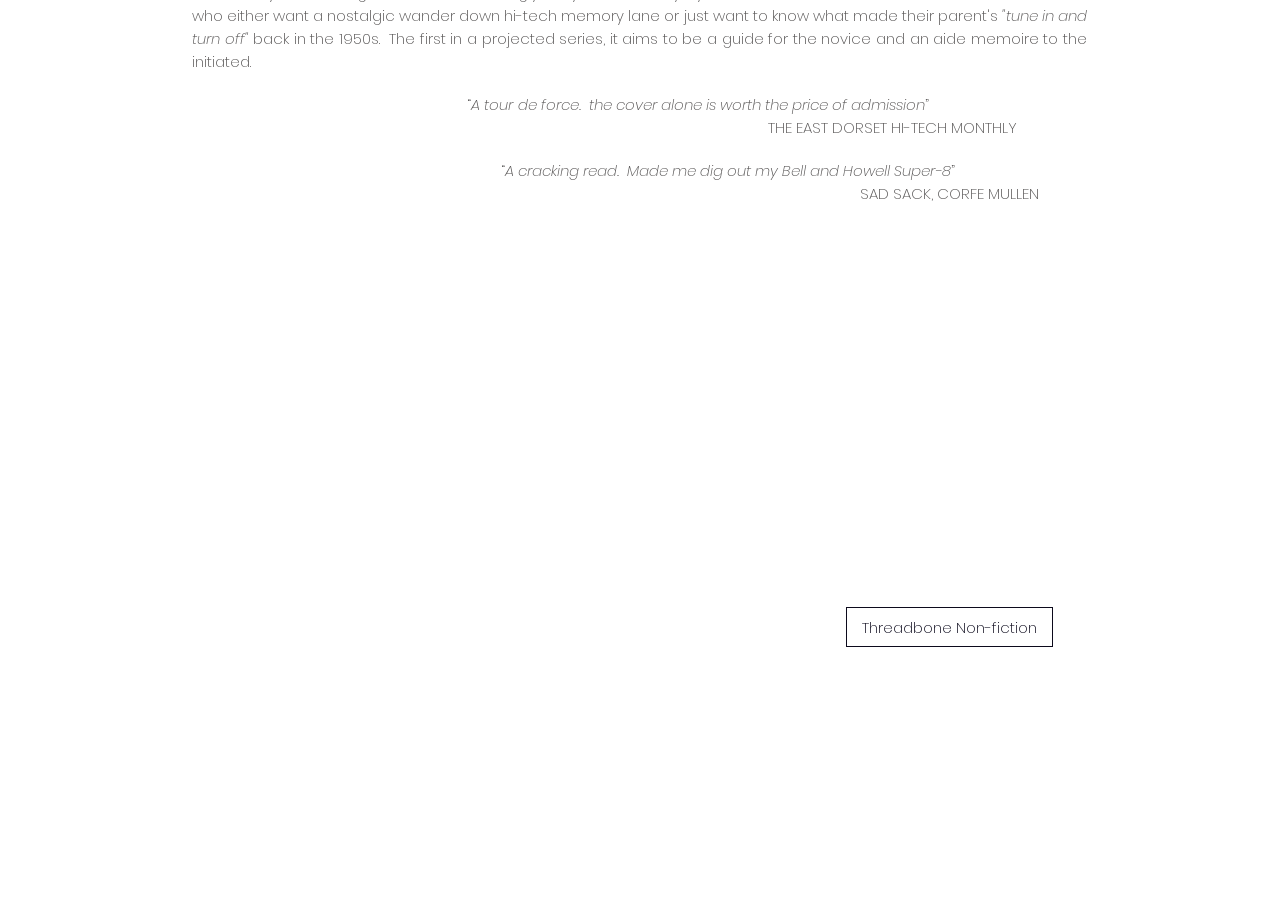Please identify the bounding box coordinates of the area I need to click to accomplish the following instruction: "Visit professor thrupiece".

[0.431, 0.723, 0.575, 0.75]